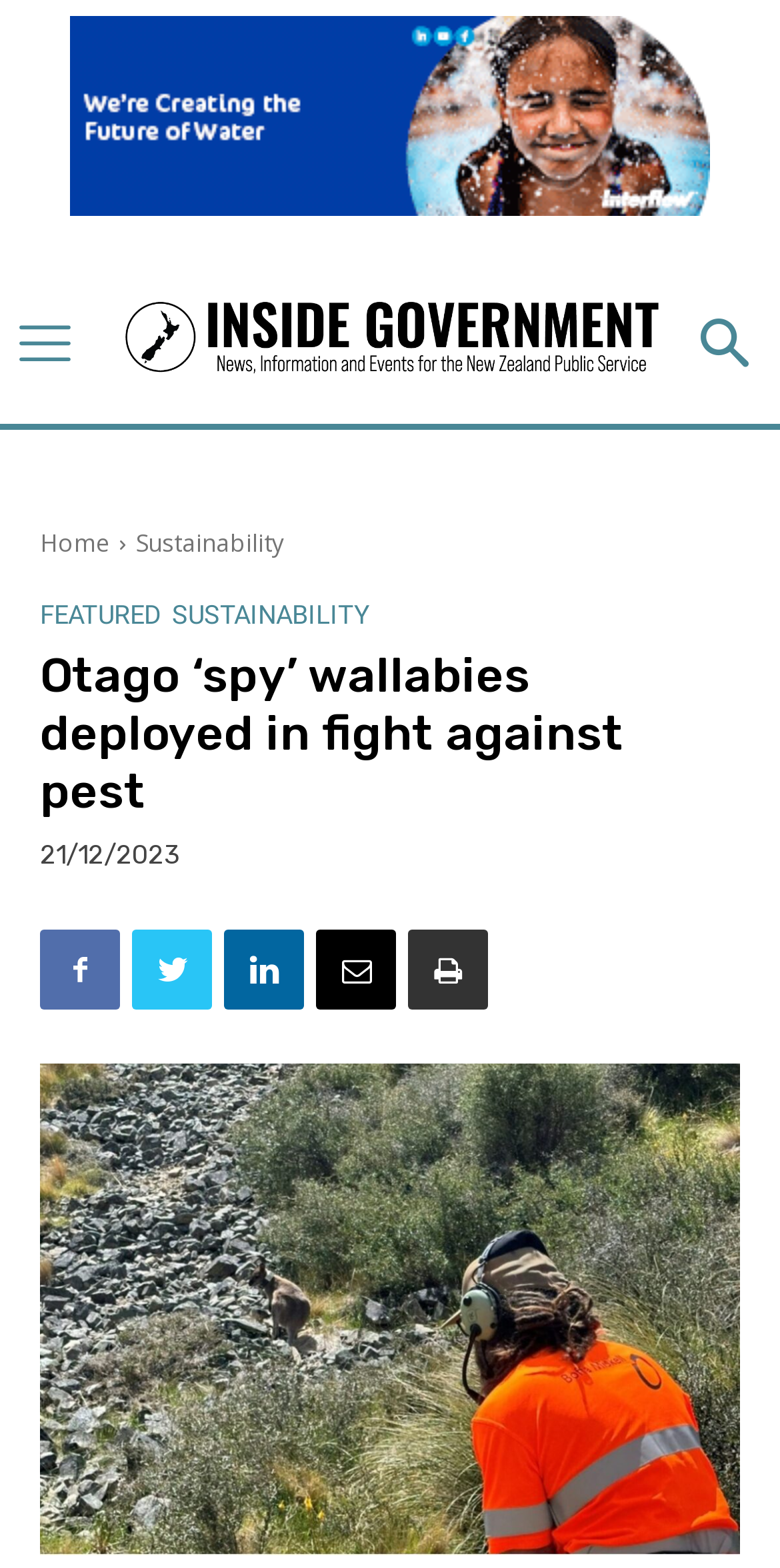Pinpoint the bounding box coordinates of the clickable element needed to complete the instruction: "View product catalogue". The coordinates should be provided as four float numbers between 0 and 1: [left, top, right, bottom].

None